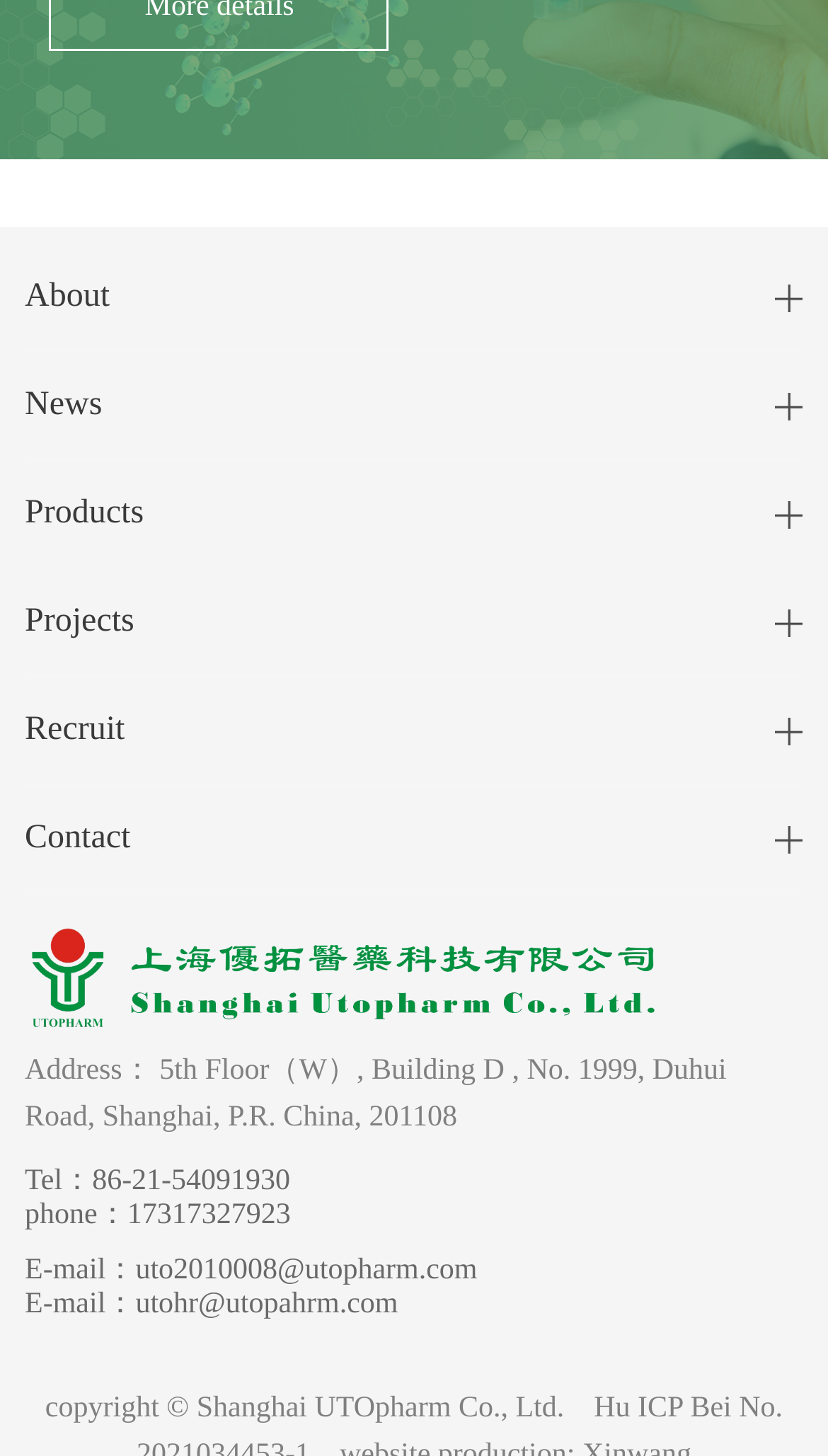Answer the question below with a single word or a brief phrase: 
How many contact methods are provided?

4